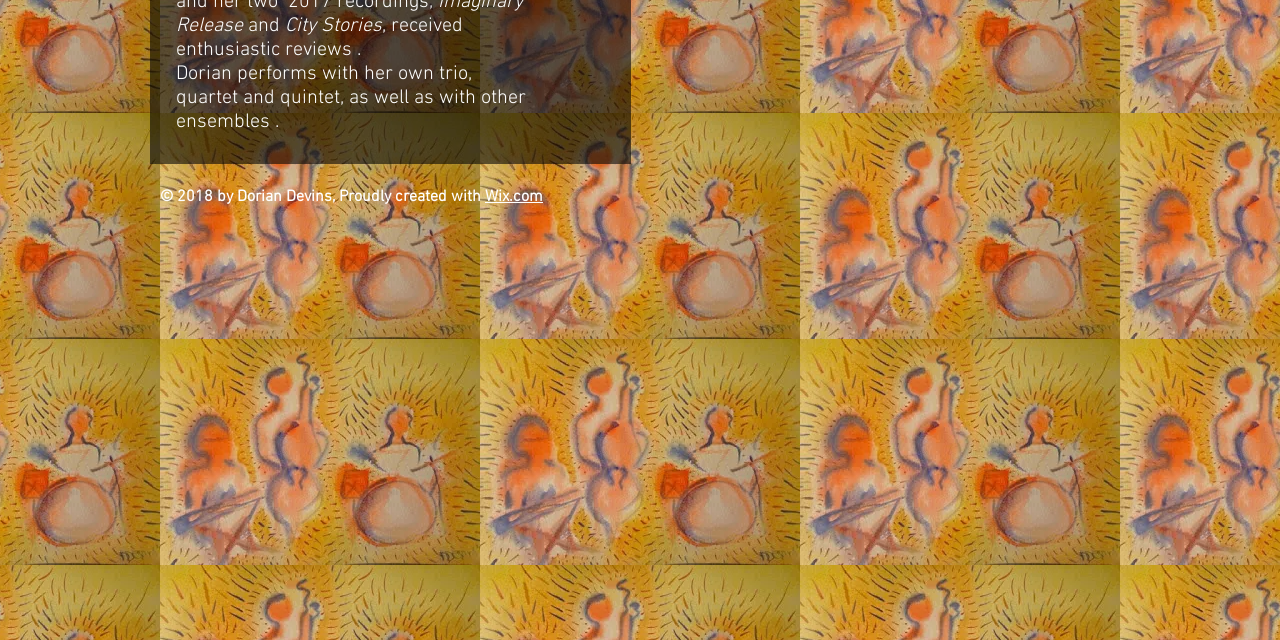Identify the bounding box coordinates for the UI element mentioned here: "Wix.com". Provide the coordinates as four float values between 0 and 1, i.e., [left, top, right, bottom].

[0.379, 0.292, 0.424, 0.323]